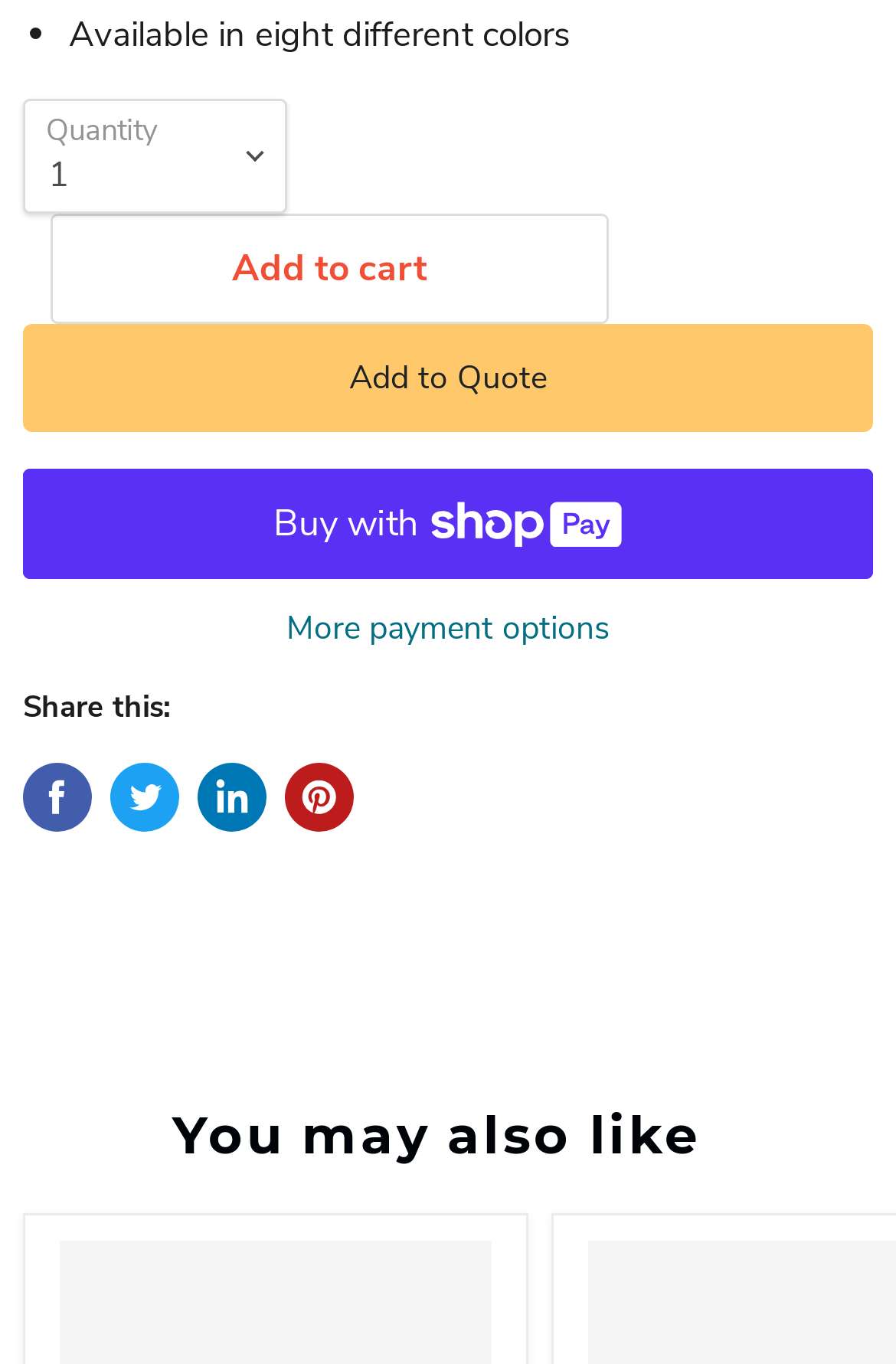Determine the bounding box coordinates of the UI element described by: "Buy now with ShopPayBuy with".

[0.026, 0.344, 0.974, 0.425]